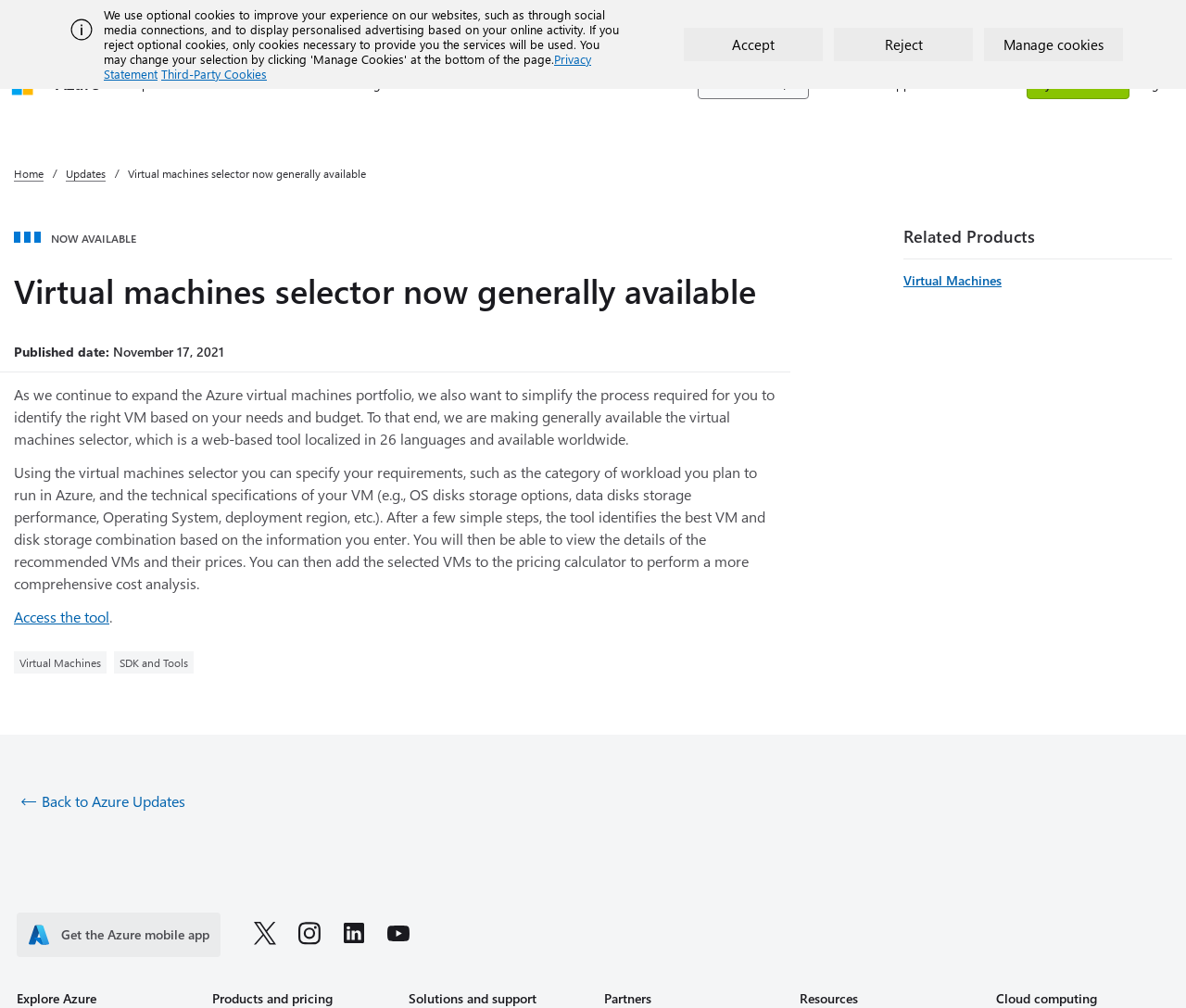Provide your answer in one word or a succinct phrase for the question: 
What is the name of the button that allows users to access the virtual machines selector?

Access the tool